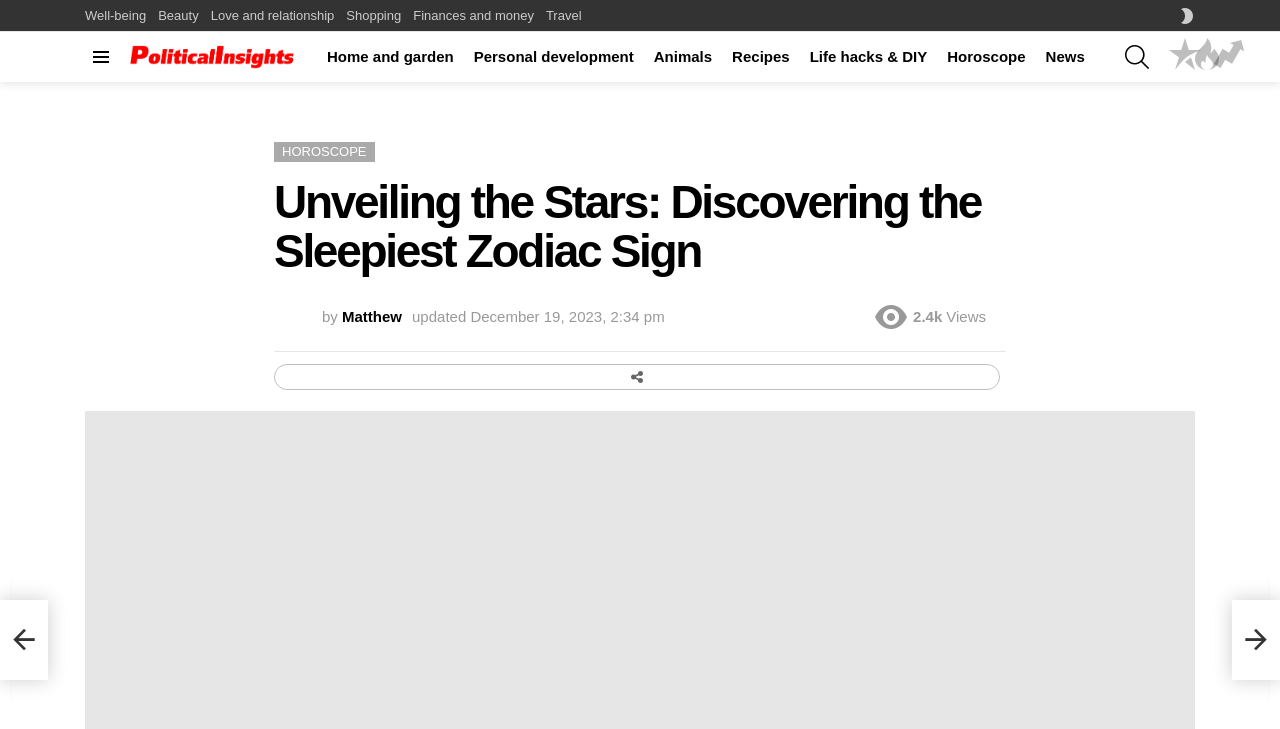Provide a brief response to the question below using a single word or phrase: 
What is the topic of the article?

Sleepiest Zodiac Sign